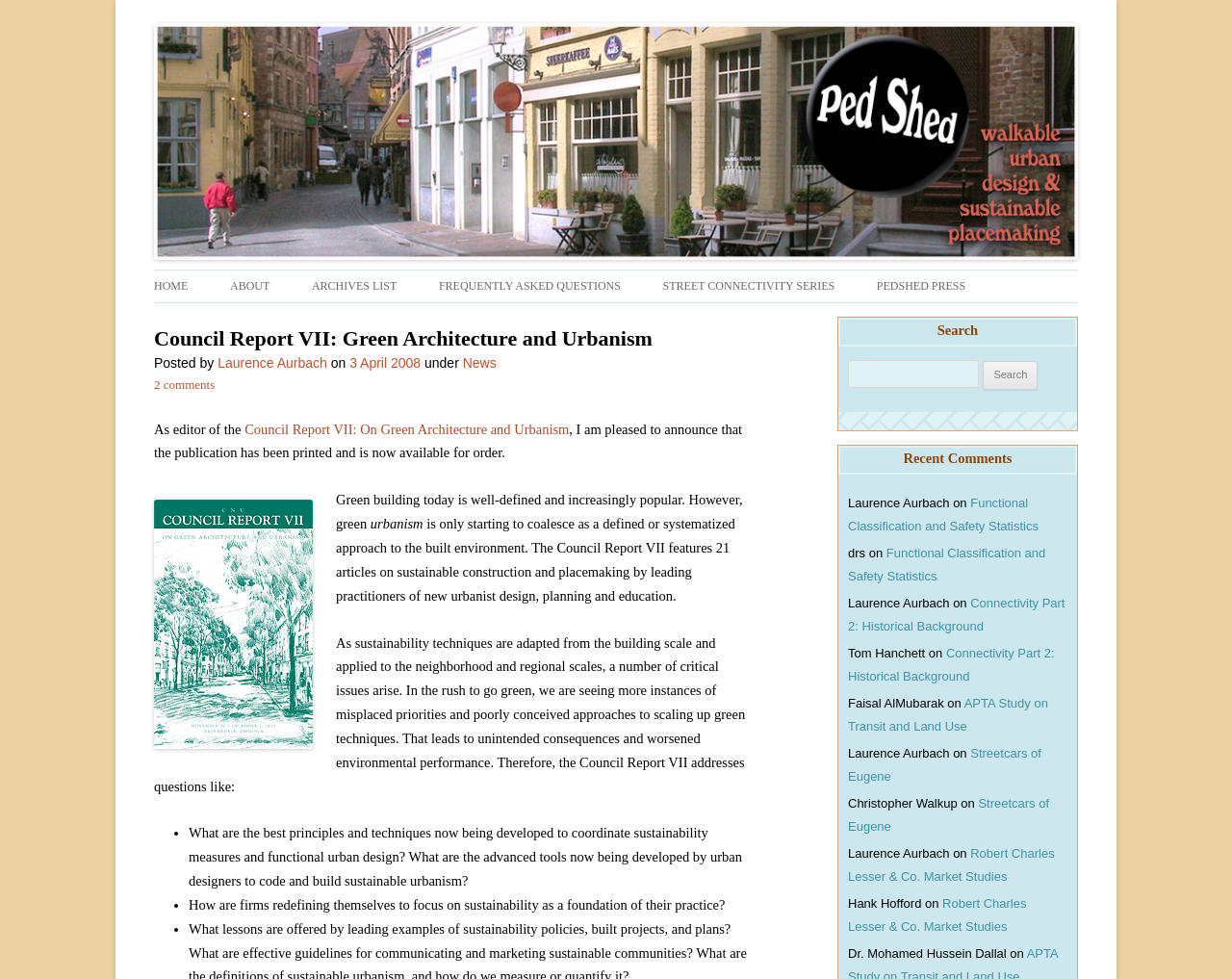Elaborate on the webpage's design and content in a detailed caption.

The webpage is about the Council Report VII: Green Architecture and Urbanism, which is a publication focused on sustainable construction and placemaking. At the top of the page, there is a heading "Ped Shed" and a link to it. Below that, there is a heading "Walkable urban design and sustainable places". 

On the left side of the page, there is a menu with links to "HOME", "ABOUT", "ARCHIVES LIST", "FREQUENTLY ASKED QUESTIONS", "STREET CONNECTIVITY SERIES", and "PEDSHED PRESS". 

Below the menu, there is a header section with a heading "Council Report VII: Green Architecture and Urbanism" and information about the publication, including the author, date, and category. 

The main content of the page is an article about the Council Report VII, which discusses the importance of green urbanism and the challenges of scaling up green techniques. The article is divided into several paragraphs and includes a list of questions that the report addresses. 

On the right side of the page, there is a search box and a section titled "Recent Comments" that lists comments from various users, including their names, dates, and links to the articles they commented on. 

There is also an image on the page, which appears to be a thumbnail of the Council Report VII publication.